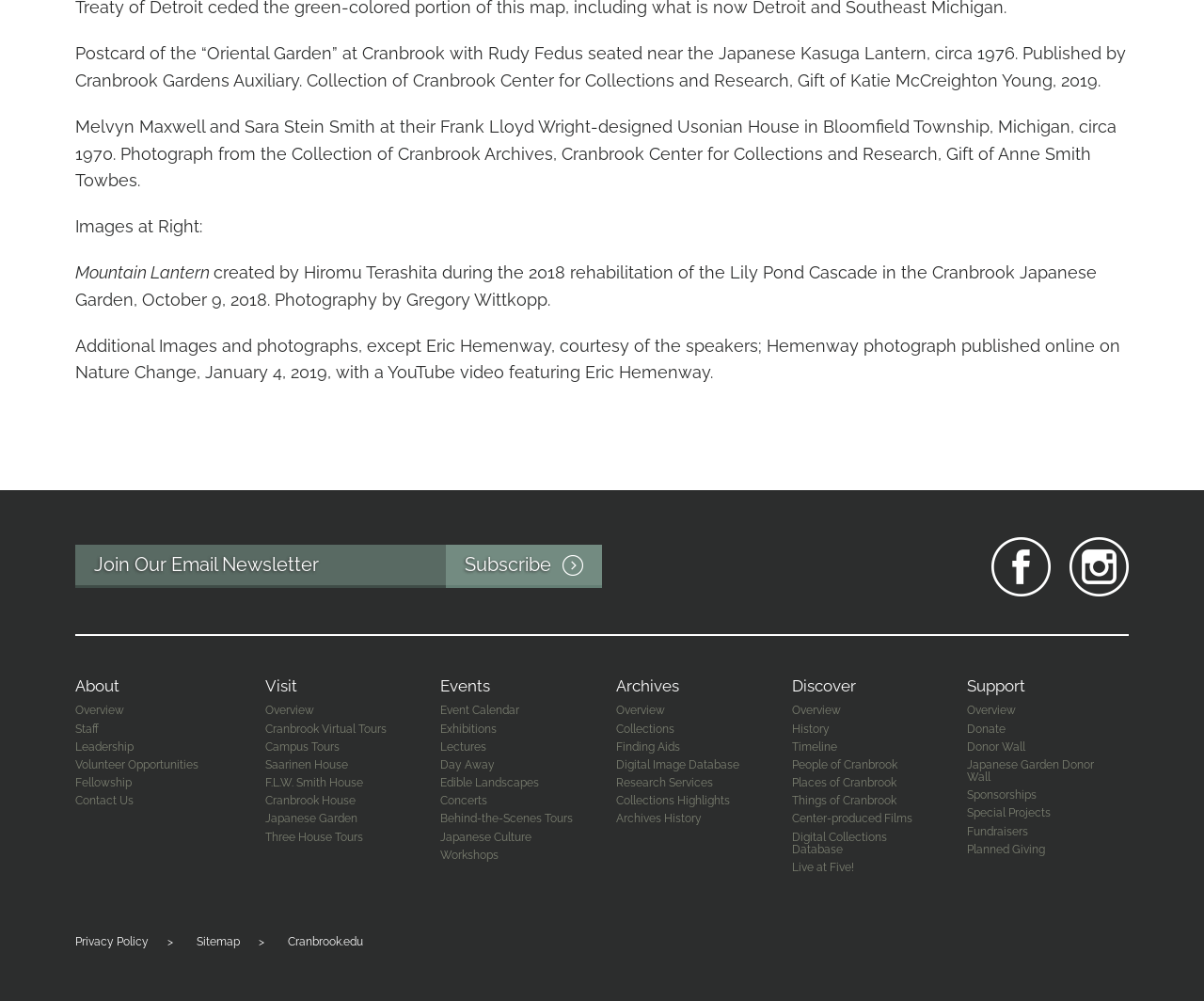Answer succinctly with a single word or phrase:
What type of content is available in the 'Events' section?

Event Calendar, Exhibitions, etc.